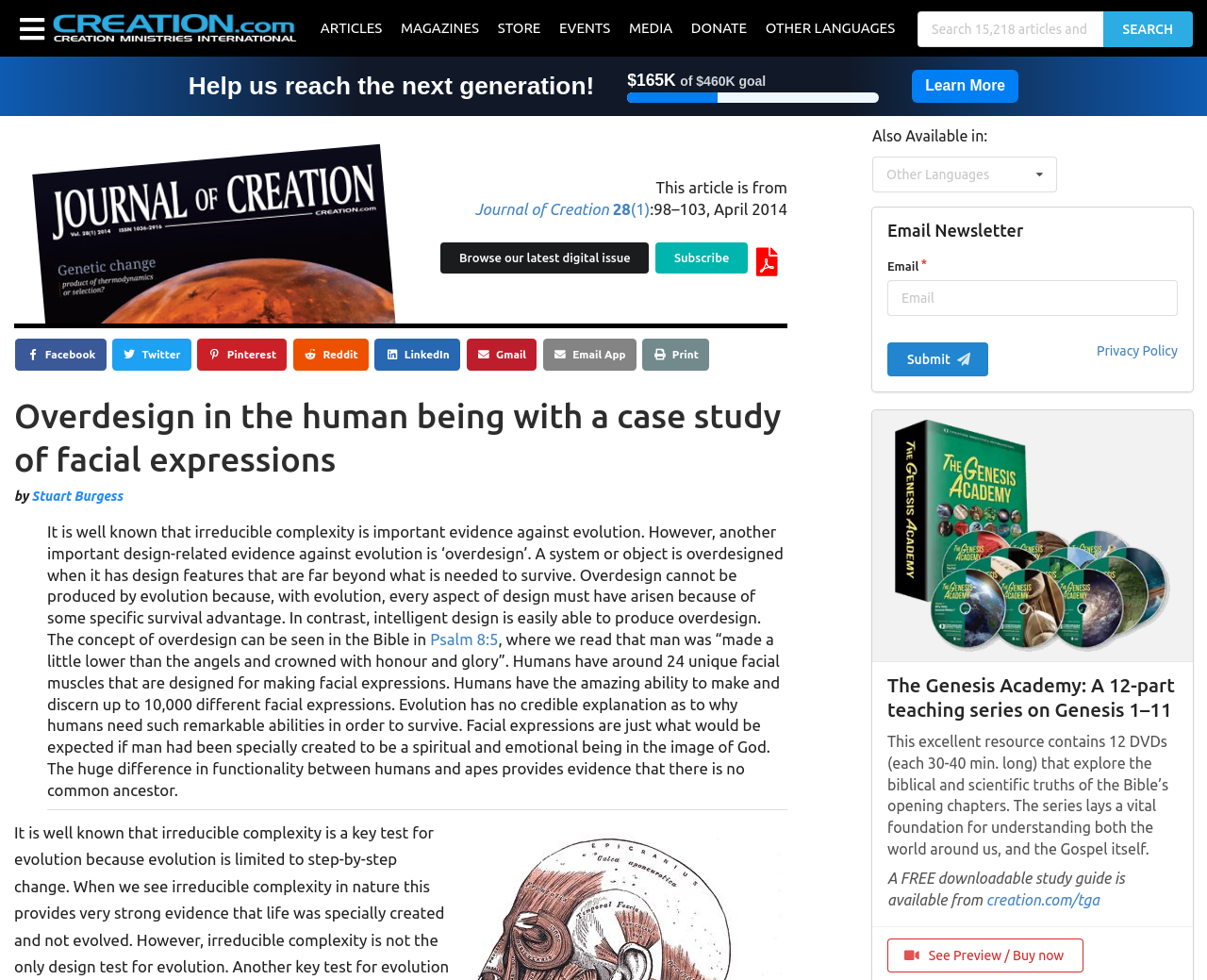Identify the bounding box coordinates necessary to click and complete the given instruction: "Read the article in PDF".

[0.622, 0.262, 0.652, 0.281]